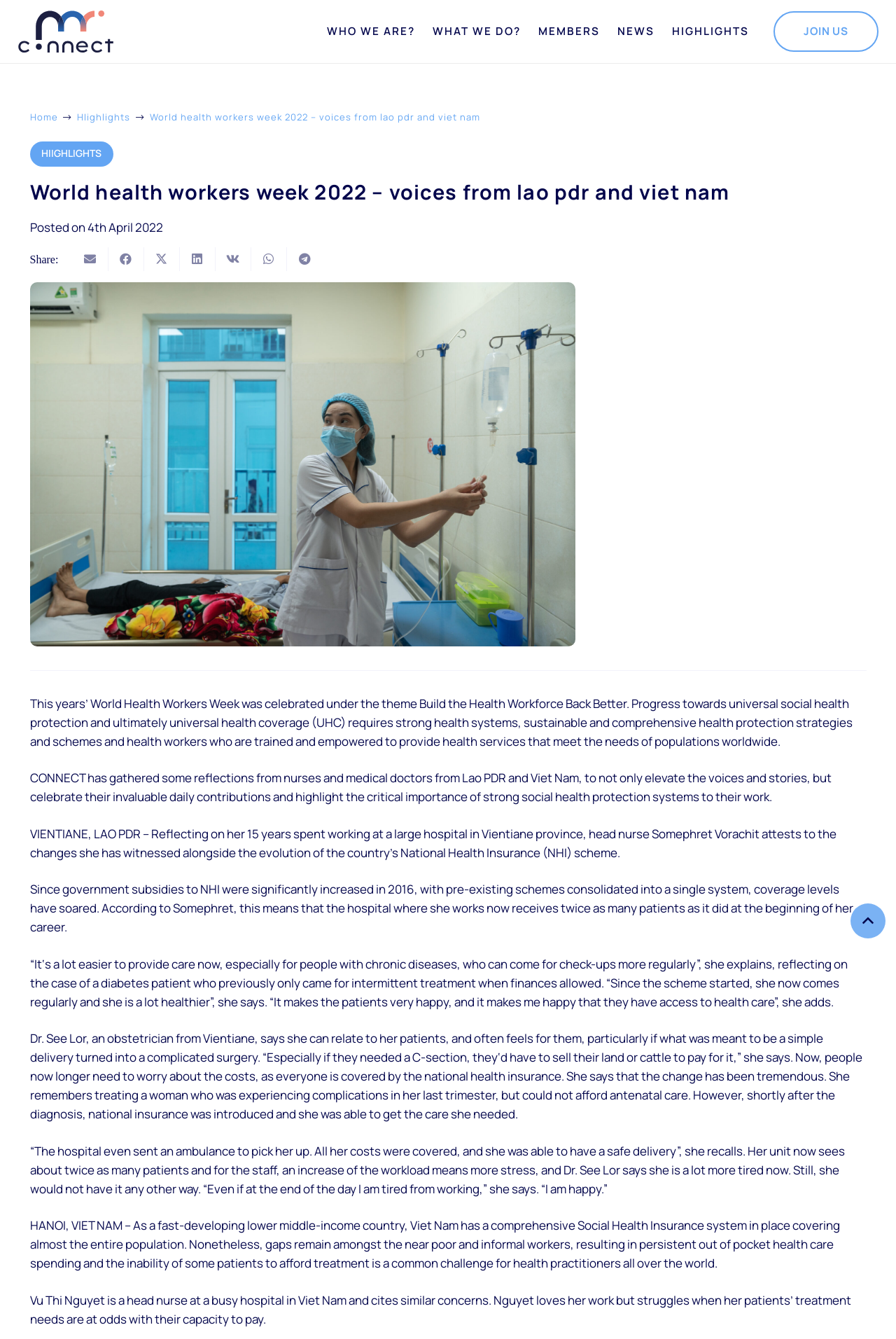What is the name of the doctor from Vientiane?
Answer the question using a single word or phrase, according to the image.

Dr. See Lor